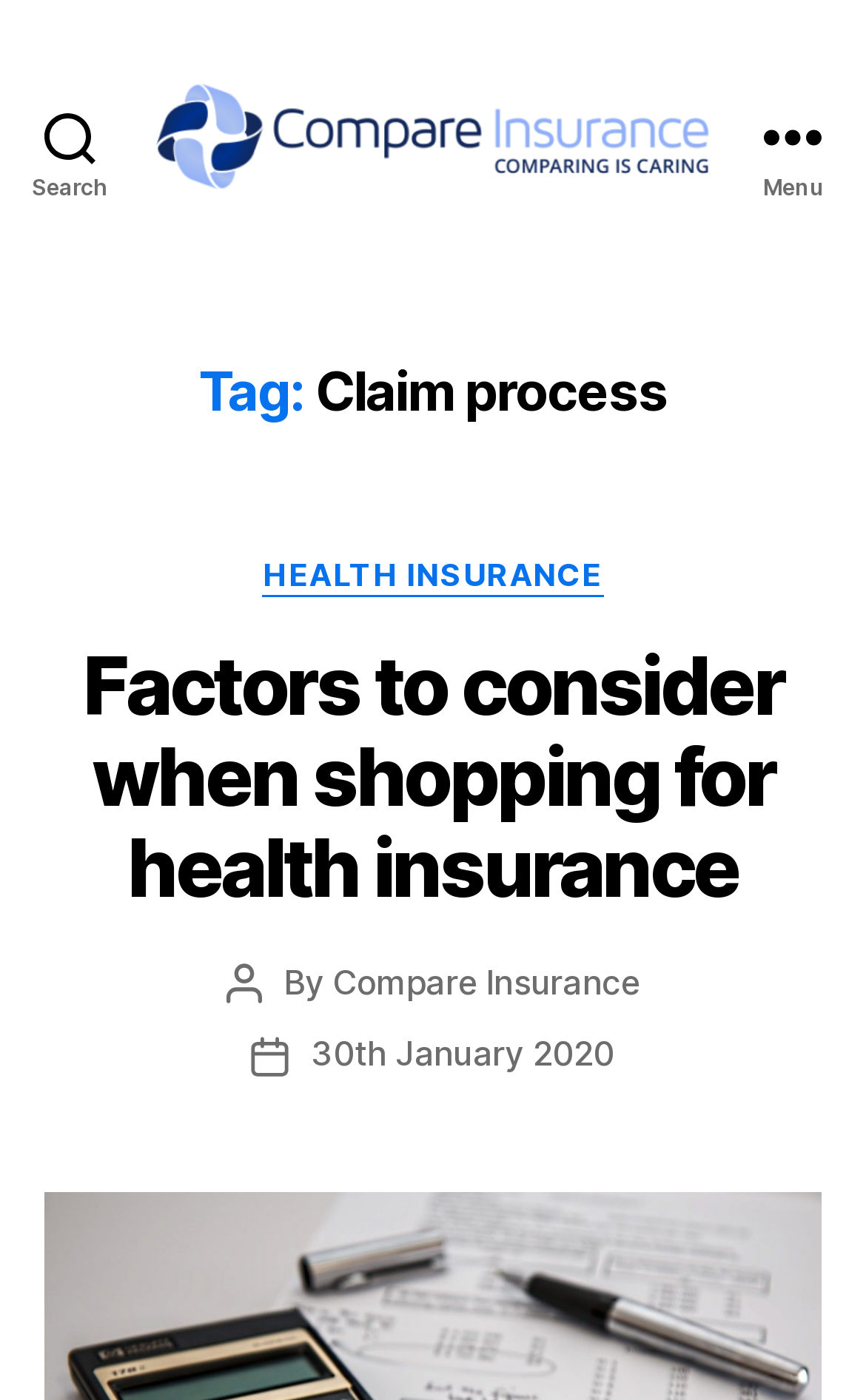Articulate a detailed summary of the webpage's content and design.

The webpage is a blog post about the claim process, specifically focused on health insurance. At the top left corner, there is a search button. Next to it, there is a link to the blog's homepage, accompanied by an image of the blog's logo. On the top right corner, there is a menu button.

Below the top section, there is a header that displays the tag "Claim process". Underneath, there is a section that lists categories, with a link to "HEALTH INSURANCE" and a heading that reads "Factors to consider when shopping for health insurance". This heading is also a link.

Further down, there is a section that displays information about the post's author and date. The author is "Compare Insurance", and the post was published on "30th January 2020".